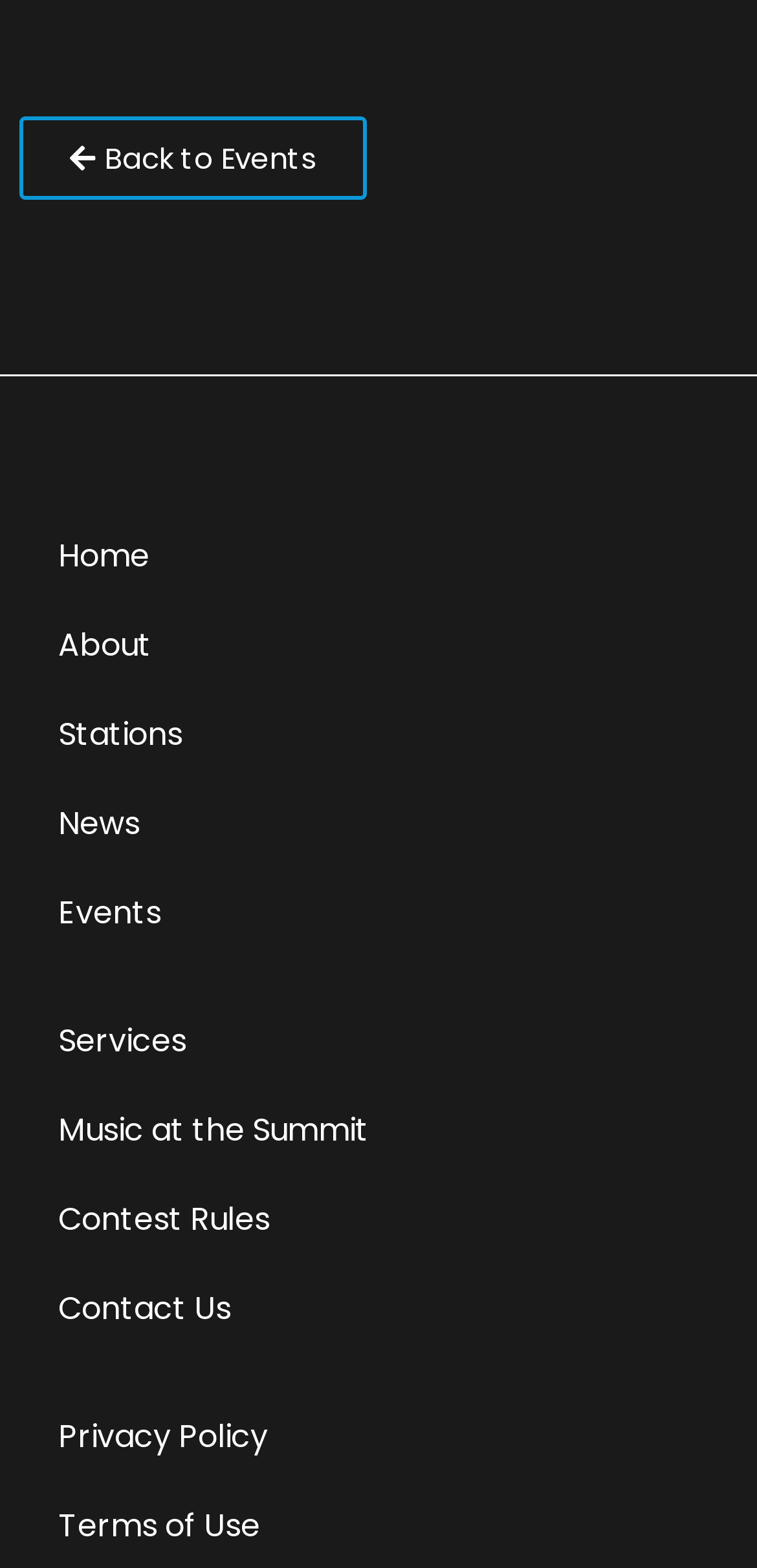Find the bounding box coordinates of the clickable element required to execute the following instruction: "visit home page". Provide the coordinates as four float numbers between 0 and 1, i.e., [left, top, right, bottom].

[0.026, 0.326, 0.974, 0.383]